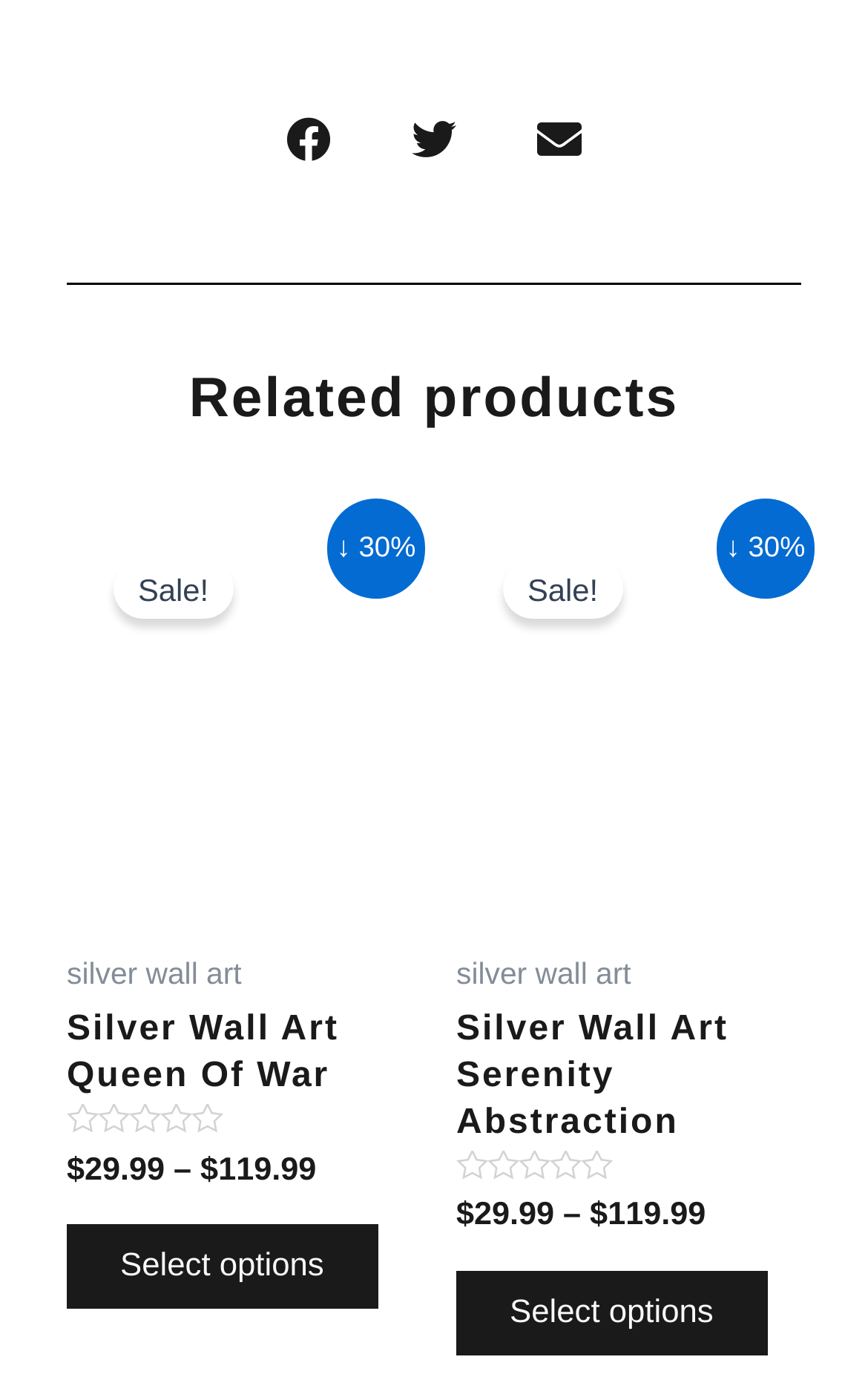Identify the bounding box coordinates of the element that should be clicked to fulfill this task: "View product details of Silver Wall Art Queen Of War". The coordinates should be provided as four float numbers between 0 and 1, i.e., [left, top, right, bottom].

[0.077, 0.367, 0.474, 0.663]